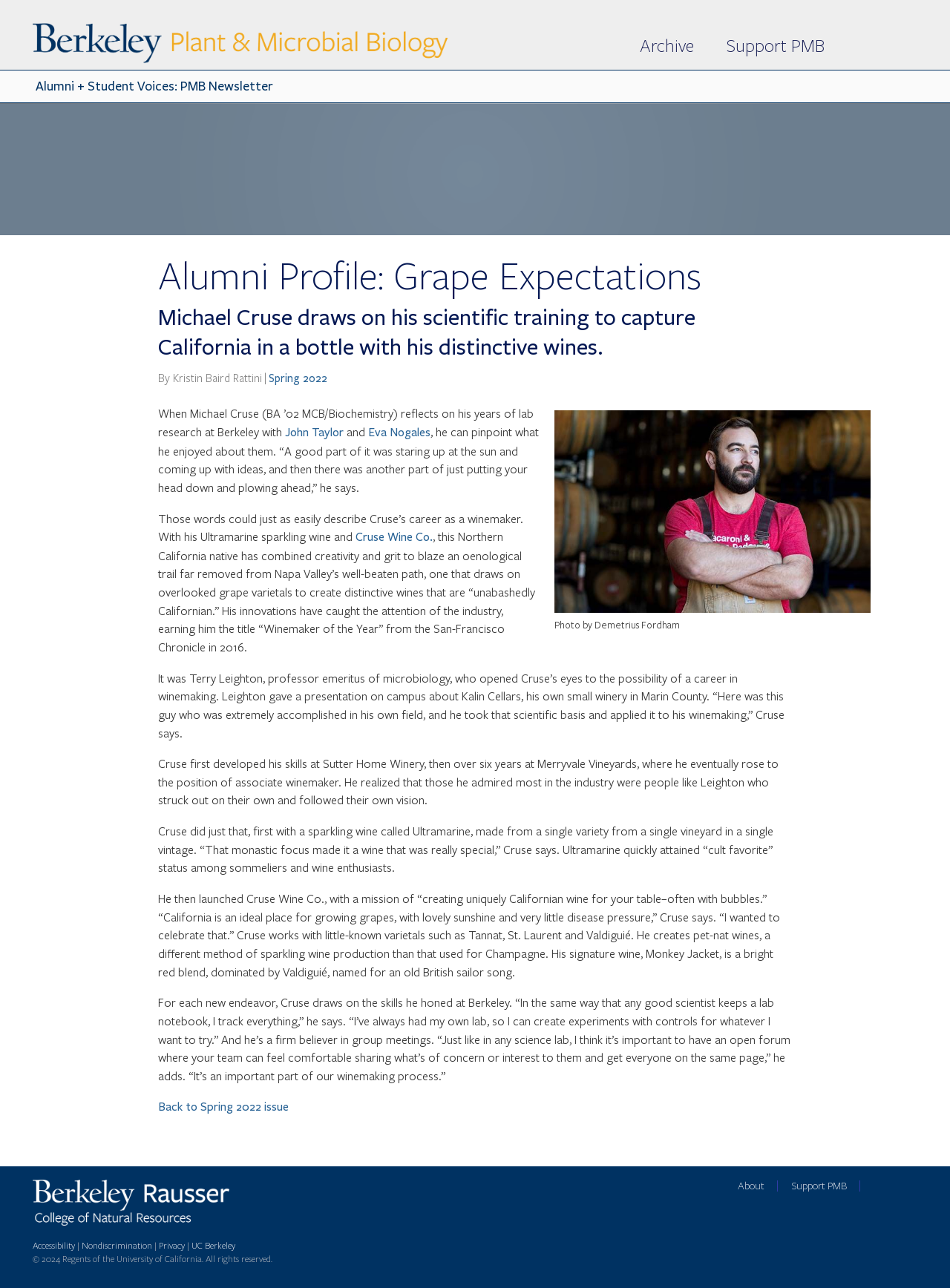Please respond to the question with a concise word or phrase:
Who is the author of the article?

Kristin Baird Rattini